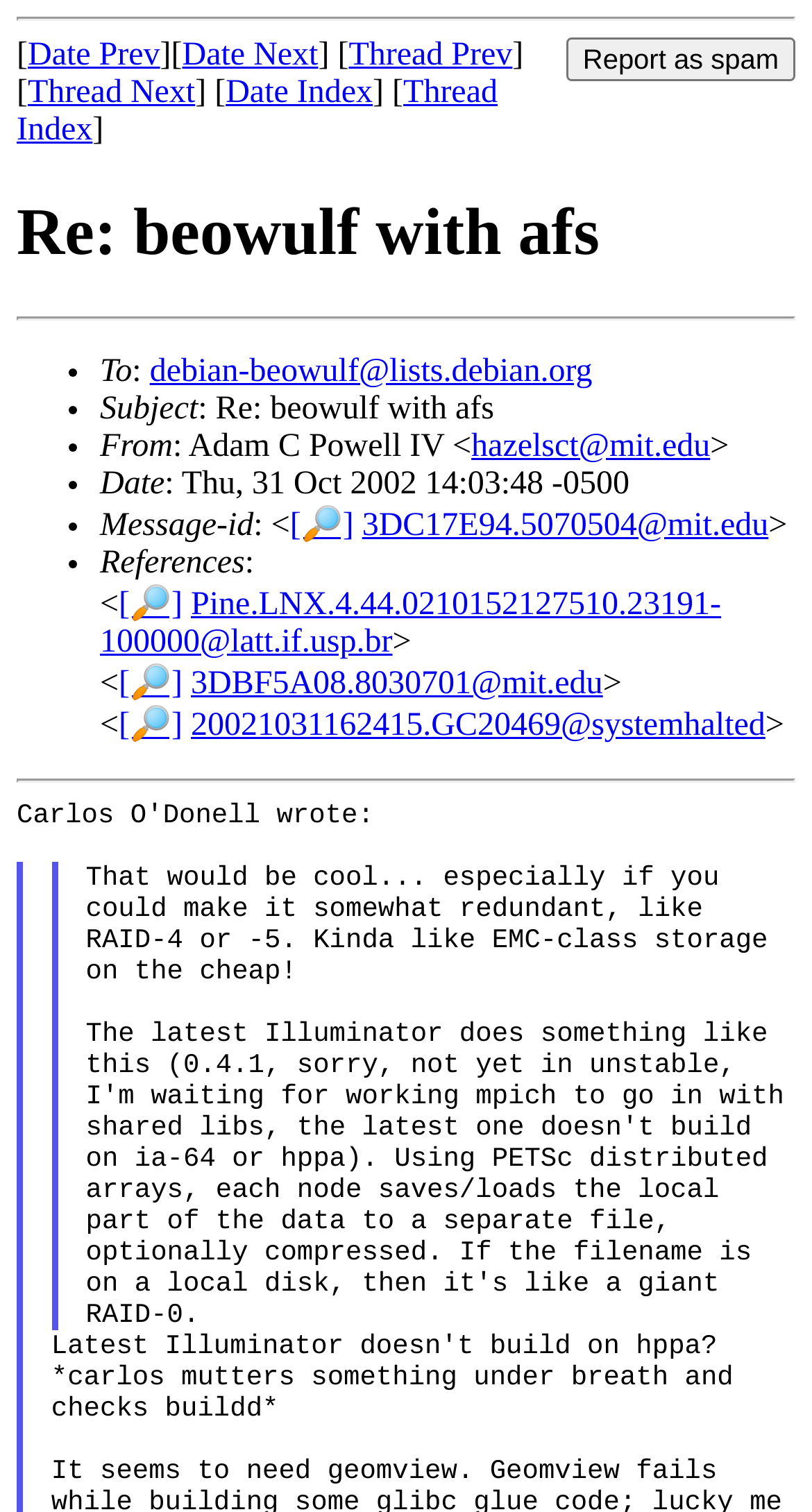Kindly determine the bounding box coordinates of the area that needs to be clicked to fulfill this instruction: "Go to previous date".

[0.034, 0.025, 0.197, 0.048]